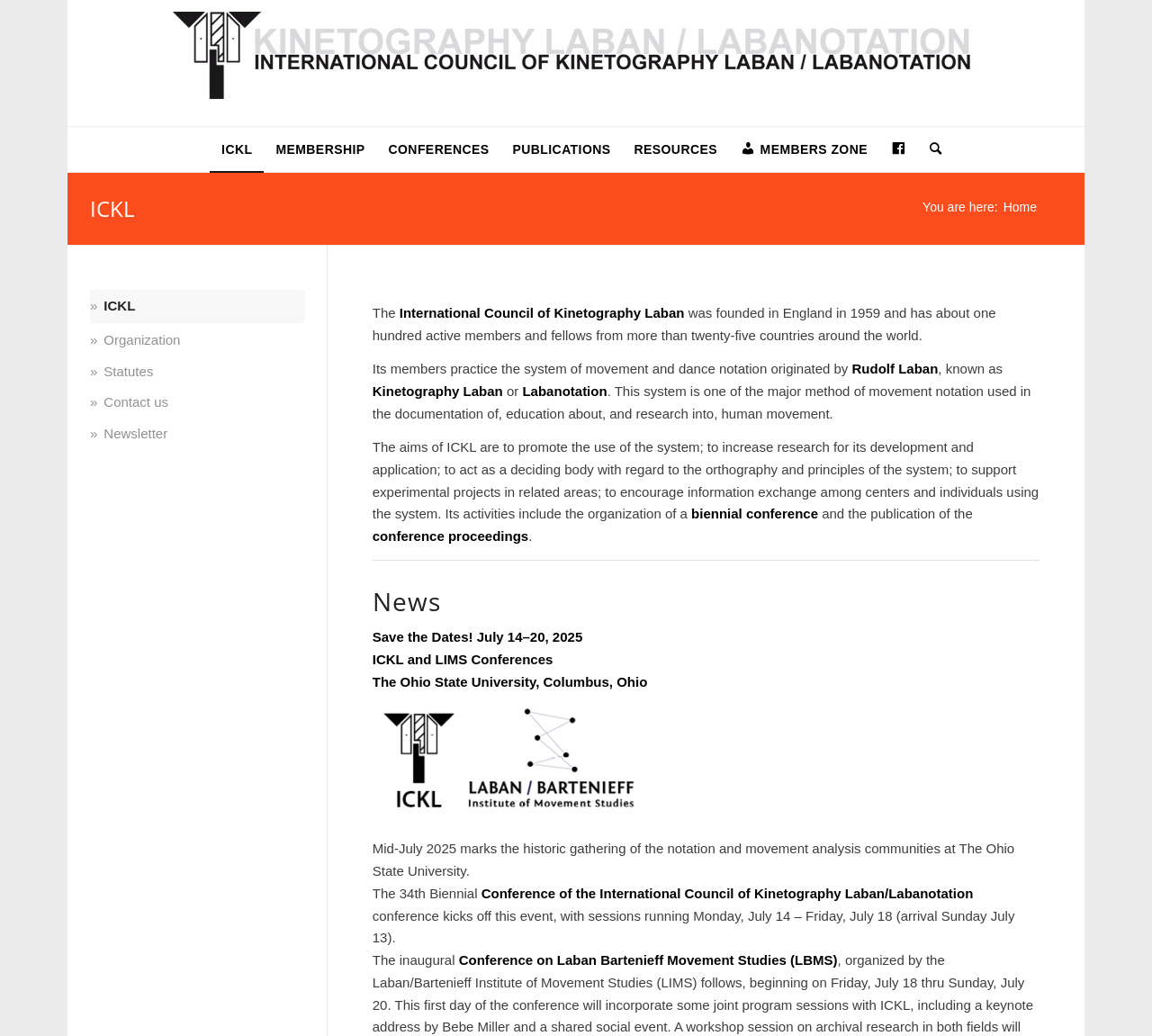What is the name of the organization?
Kindly give a detailed and elaborate answer to the question.

The name of the organization can be found in the logo at the top left corner of the webpage, which is an image with the text 'ICKL'. Additionally, the text 'ICKL' is also found in the menu items and headings throughout the webpage.